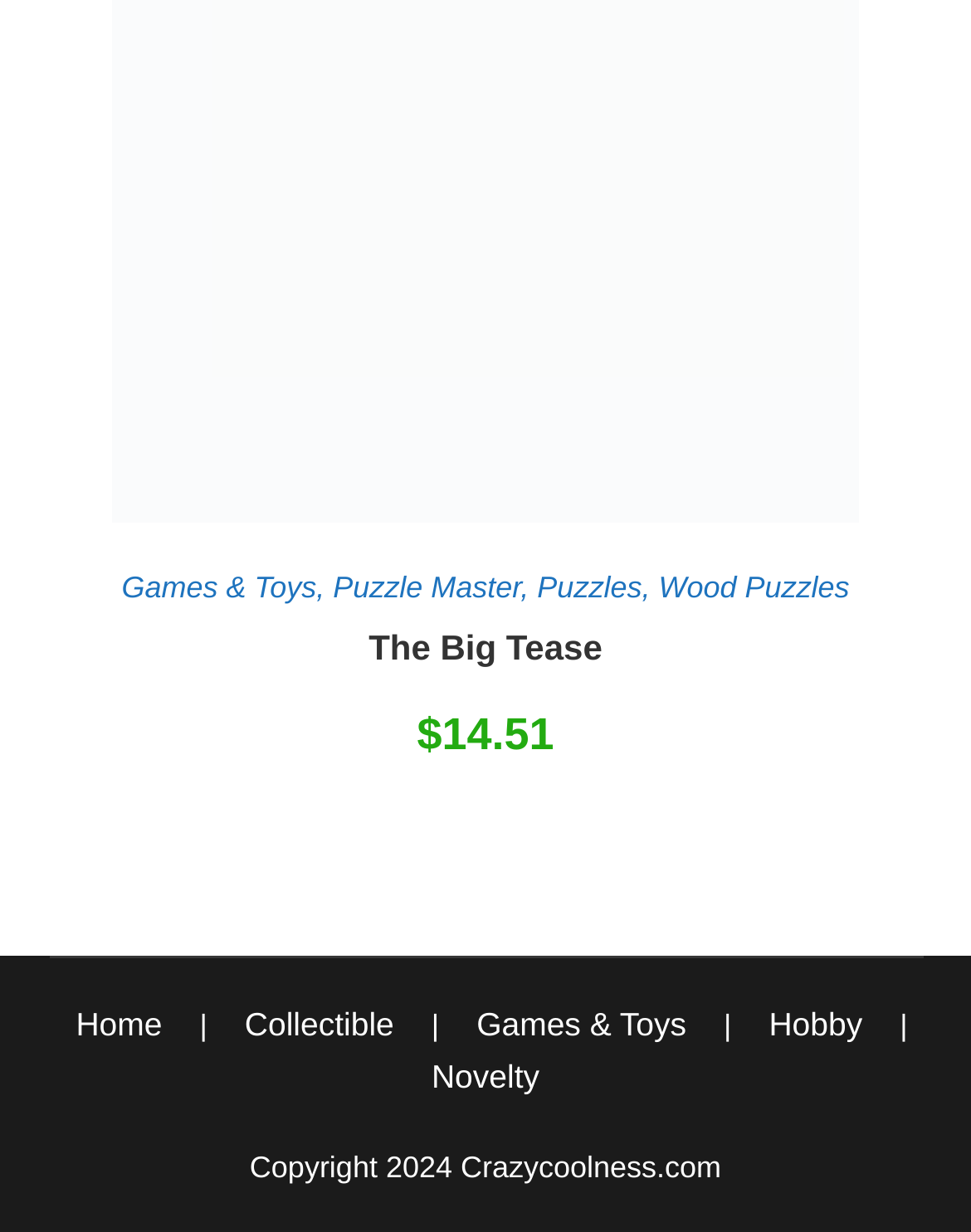Locate the bounding box coordinates of the area where you should click to accomplish the instruction: "browse Wood Puzzles".

[0.678, 0.462, 0.875, 0.49]